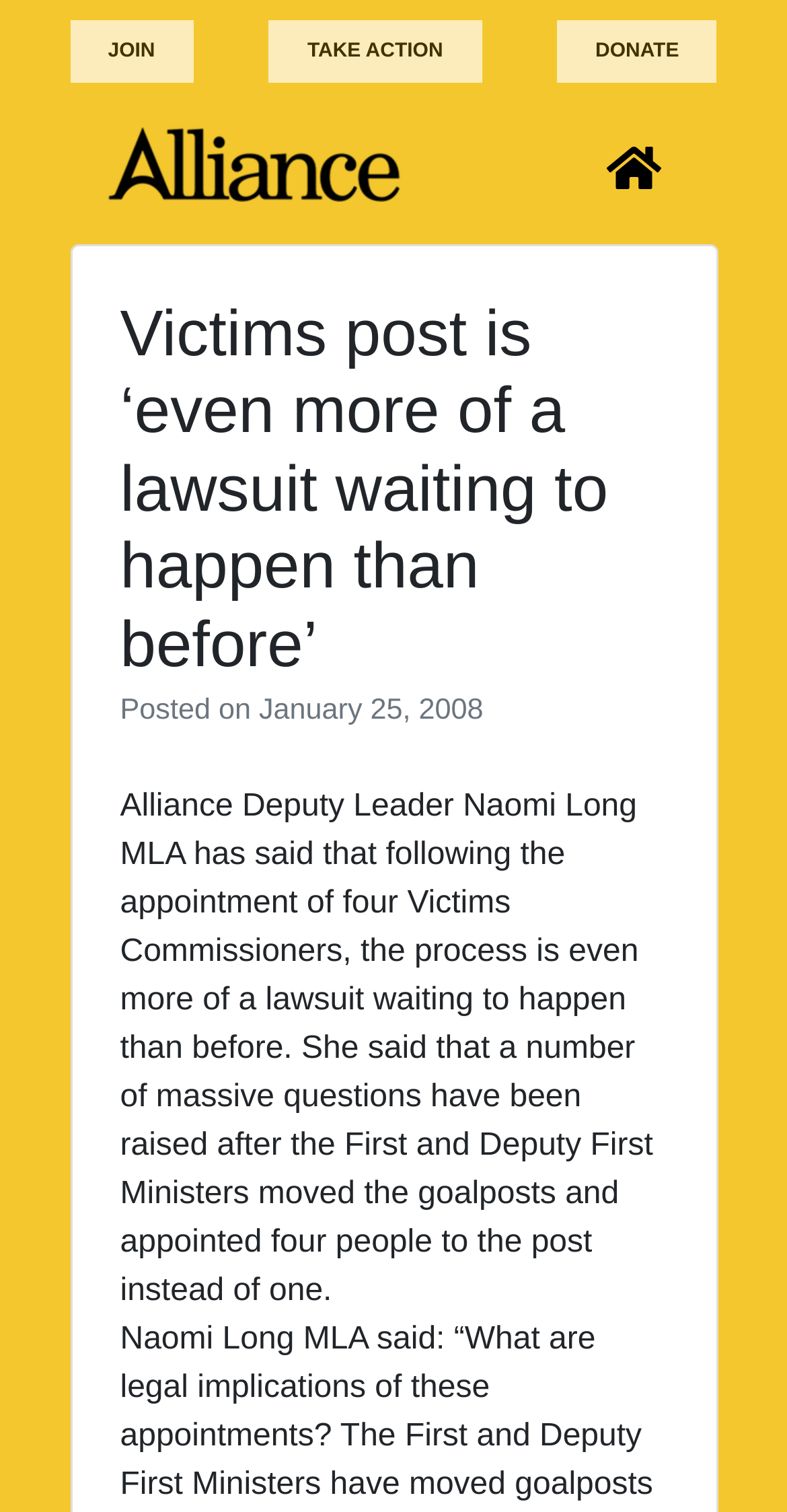Please answer the following question using a single word or phrase: 
What is the topic of the article?

Victims Commissioners